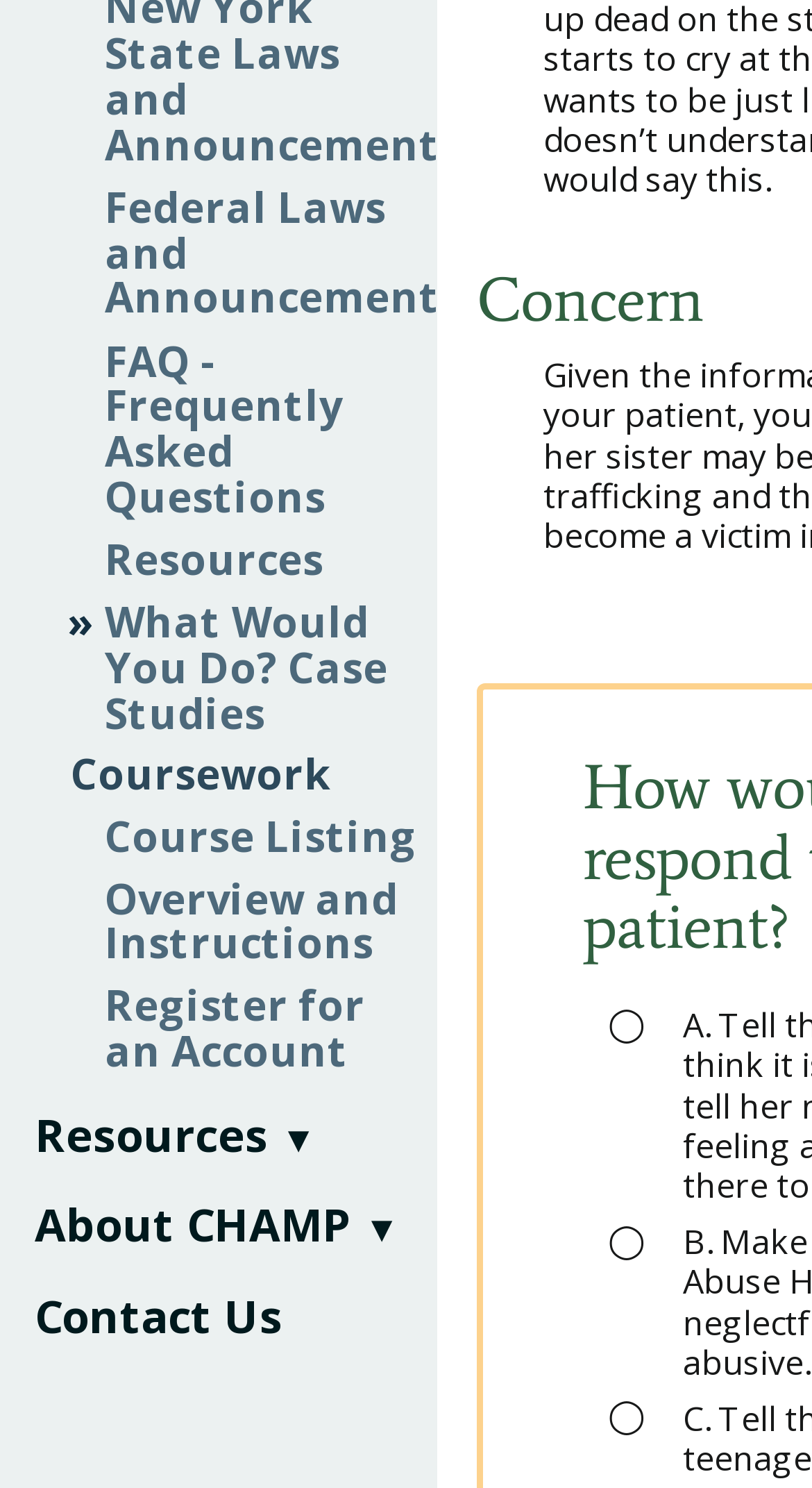Please give the bounding box coordinates of the area that should be clicked to fulfill the following instruction: "View Federal Laws and Announcements". The coordinates should be in the format of four float numbers from 0 to 1, i.e., [left, top, right, bottom].

[0.129, 0.12, 0.567, 0.219]